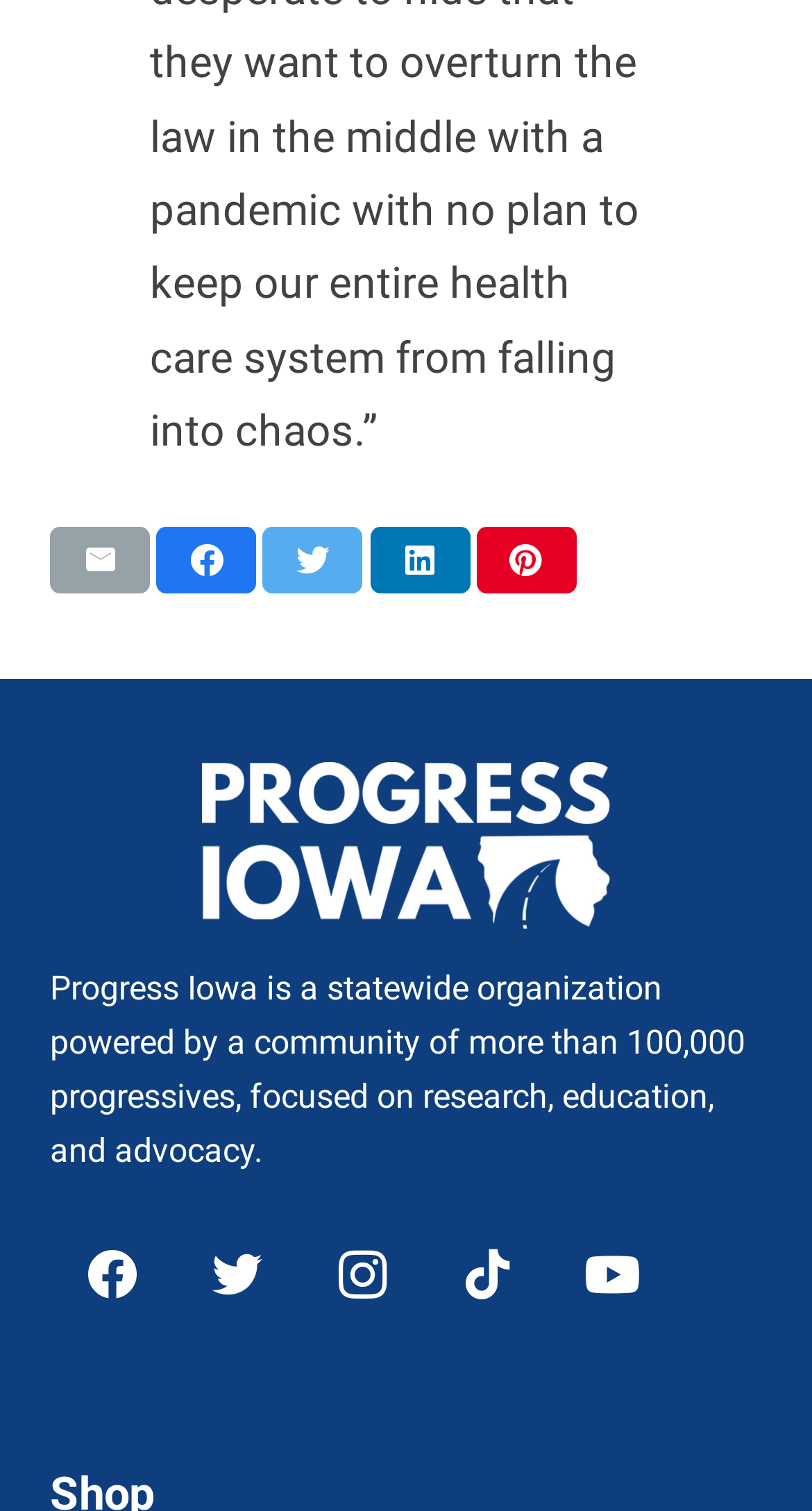Reply to the question with a single word or phrase:
How many ways can you share this page?

4